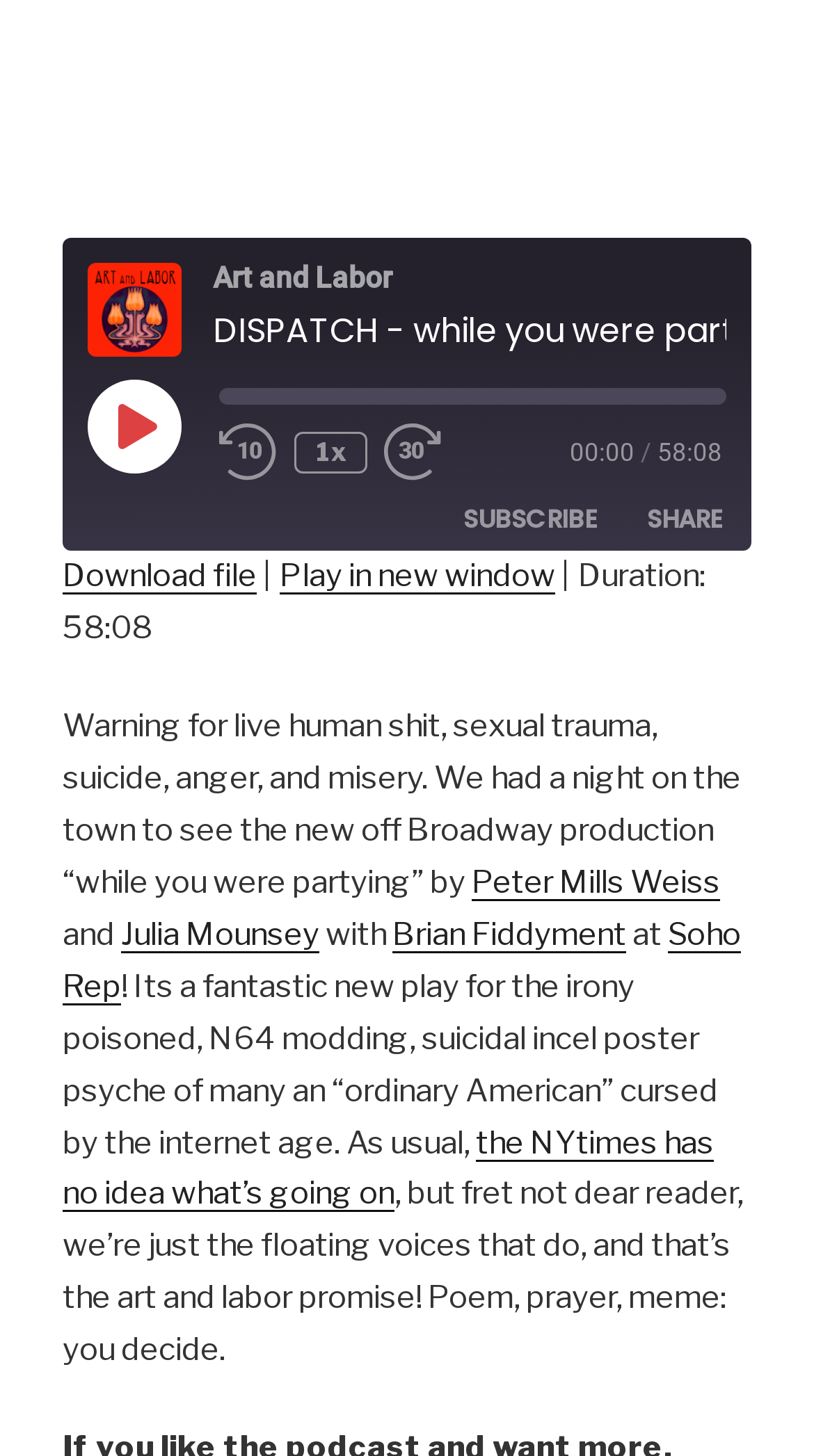Please locate the bounding box coordinates of the element's region that needs to be clicked to follow the instruction: "Play the episode". The bounding box coordinates should be provided as four float numbers between 0 and 1, i.e., [left, top, right, bottom].

[0.108, 0.26, 0.221, 0.323]